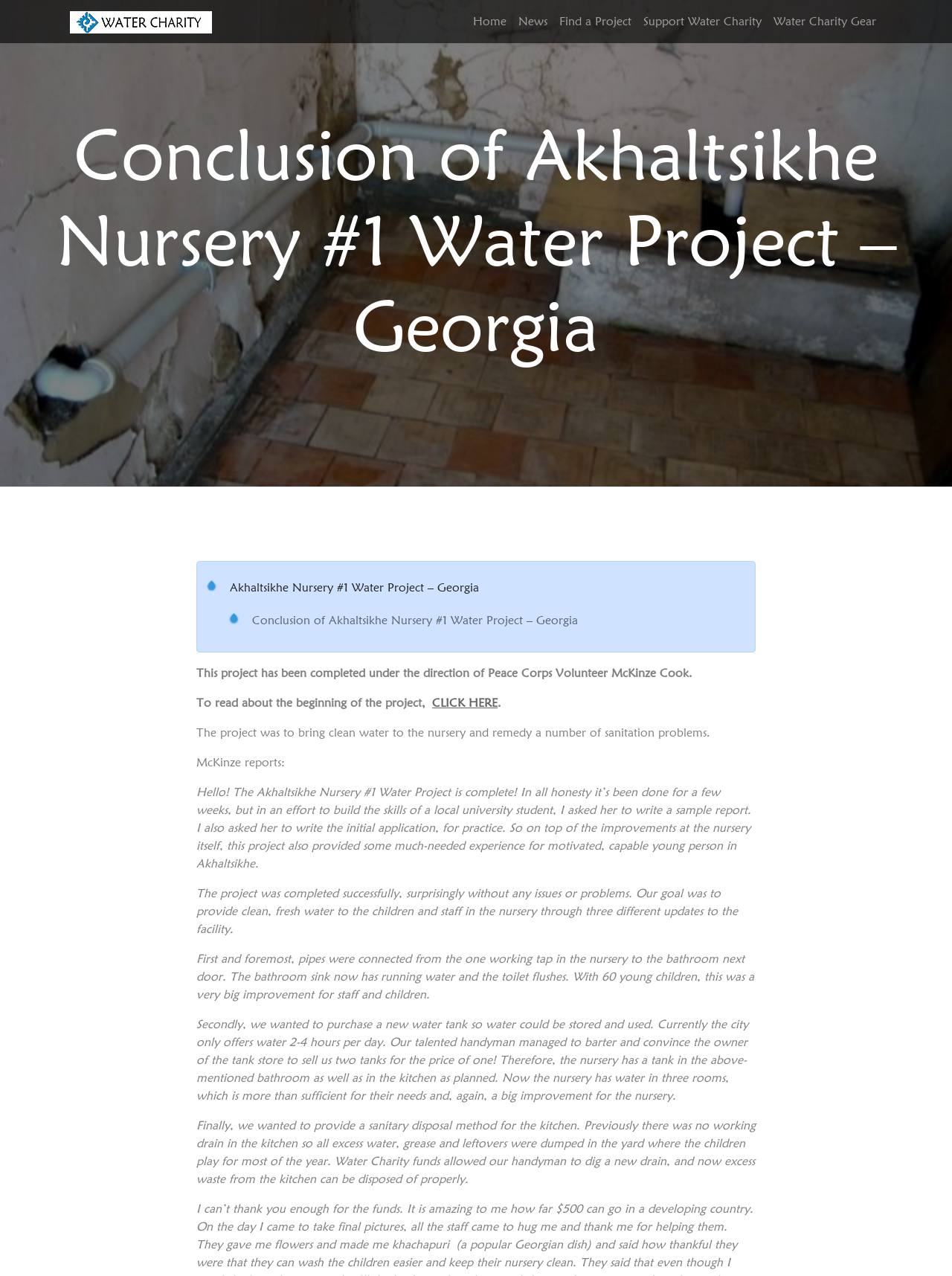Please provide the bounding box coordinates for the UI element as described: "CLICK HERE". The coordinates must be four floats between 0 and 1, represented as [left, top, right, bottom].

[0.454, 0.545, 0.523, 0.556]